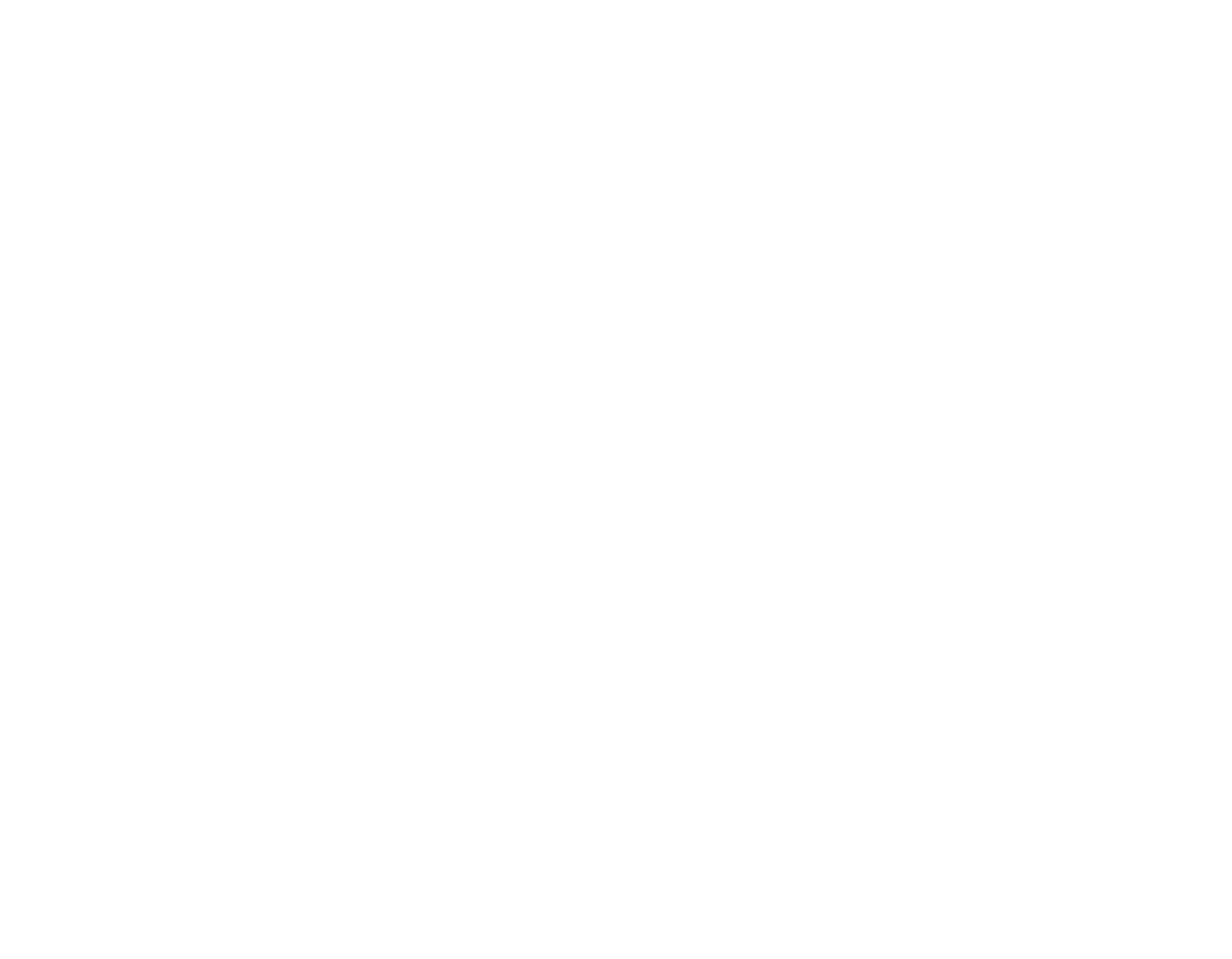Refer to the element description CONTACT and identify the corresponding bounding box in the screenshot. Format the coordinates as (top-left x, top-left y, bottom-right x, bottom-right y) with values in the range of 0 to 1.

[0.031, 0.847, 0.159, 0.881]